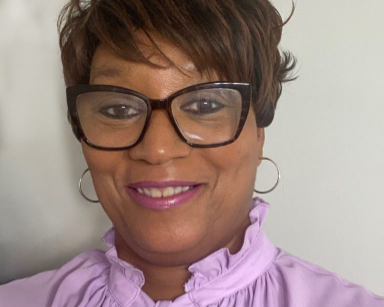What is Delores Roberts' role in higher education?
Give a thorough and detailed response to the question.

According to the caption, Delores Roberts is involved in higher education as a faculty development coordinator, which suggests that she plays a role in coordinating the development of faculty members in an educational institution.